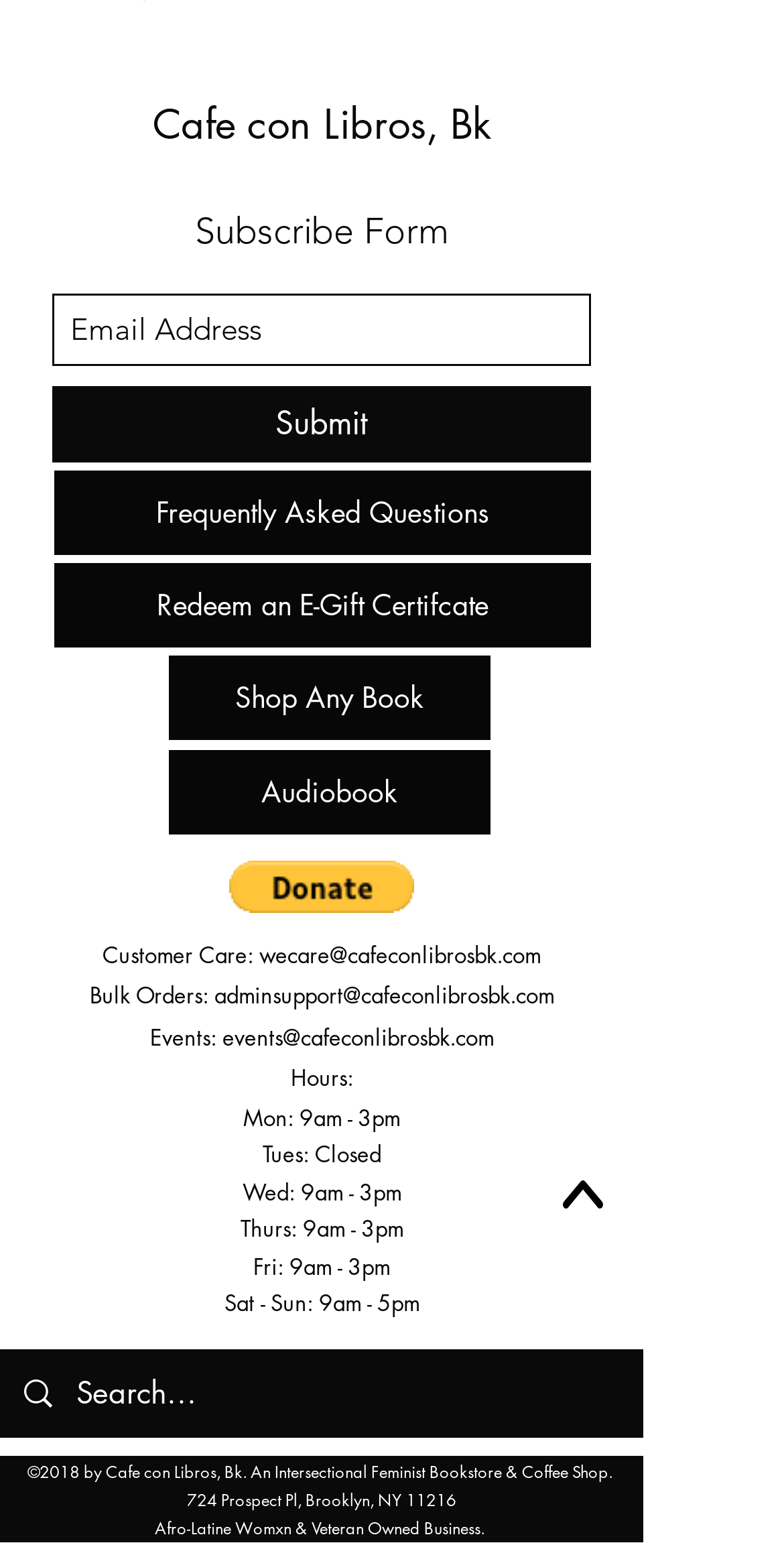Respond with a single word or short phrase to the following question: 
What type of business is Cafe con Libros, Bk?

Afro-Latine Womxn & Veteran Owned Business